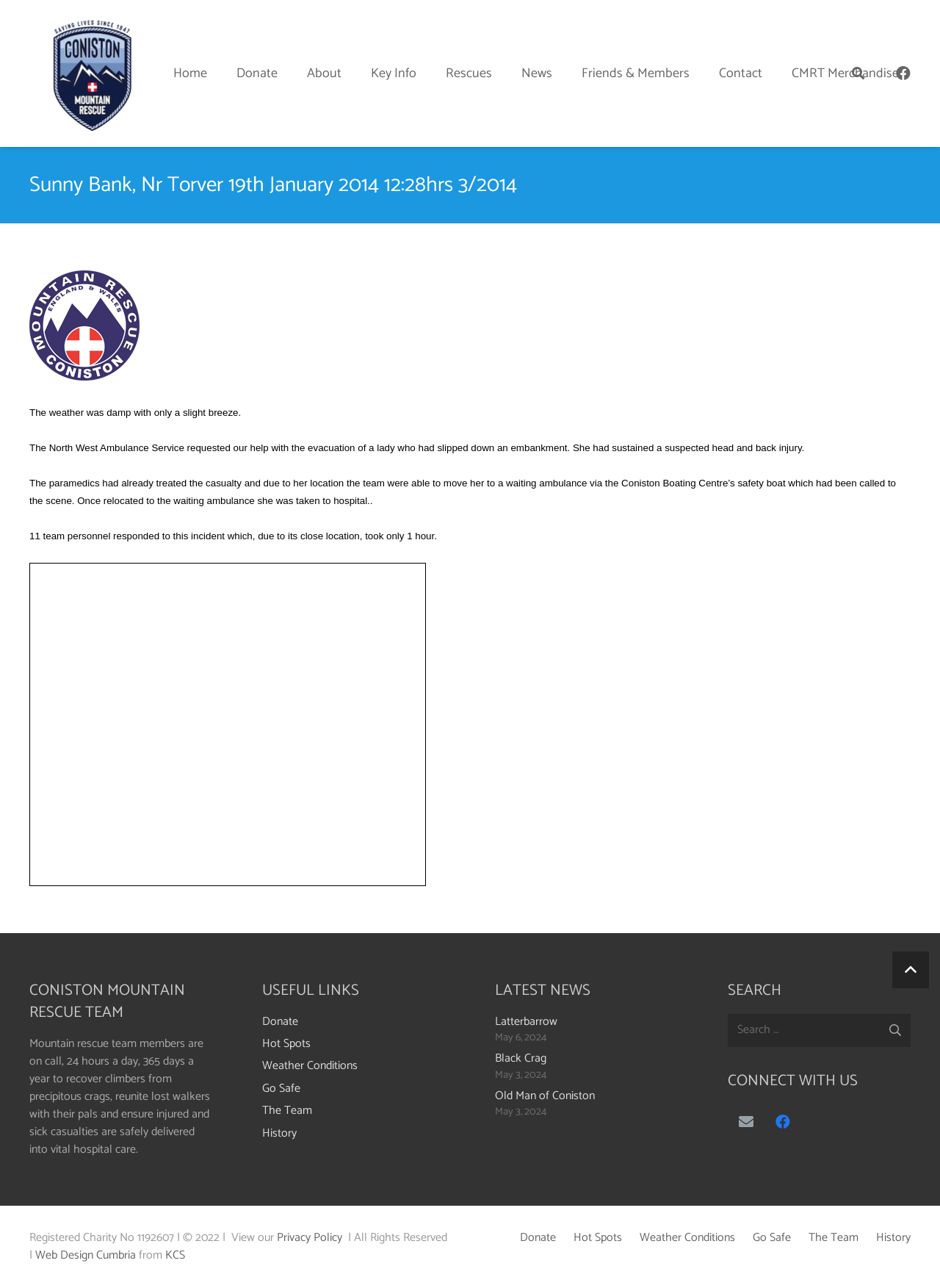How many links are there in the 'USEFUL LINKS' section?
Give a comprehensive and detailed explanation for the question.

I found the answer by counting the number of link elements in the section with the heading 'USEFUL LINKS' which is located at the bottom of the page. There are 6 links: 'Donate', 'Hot Spots', 'Weather Conditions', 'Go Safe', 'The Team', and 'History'.